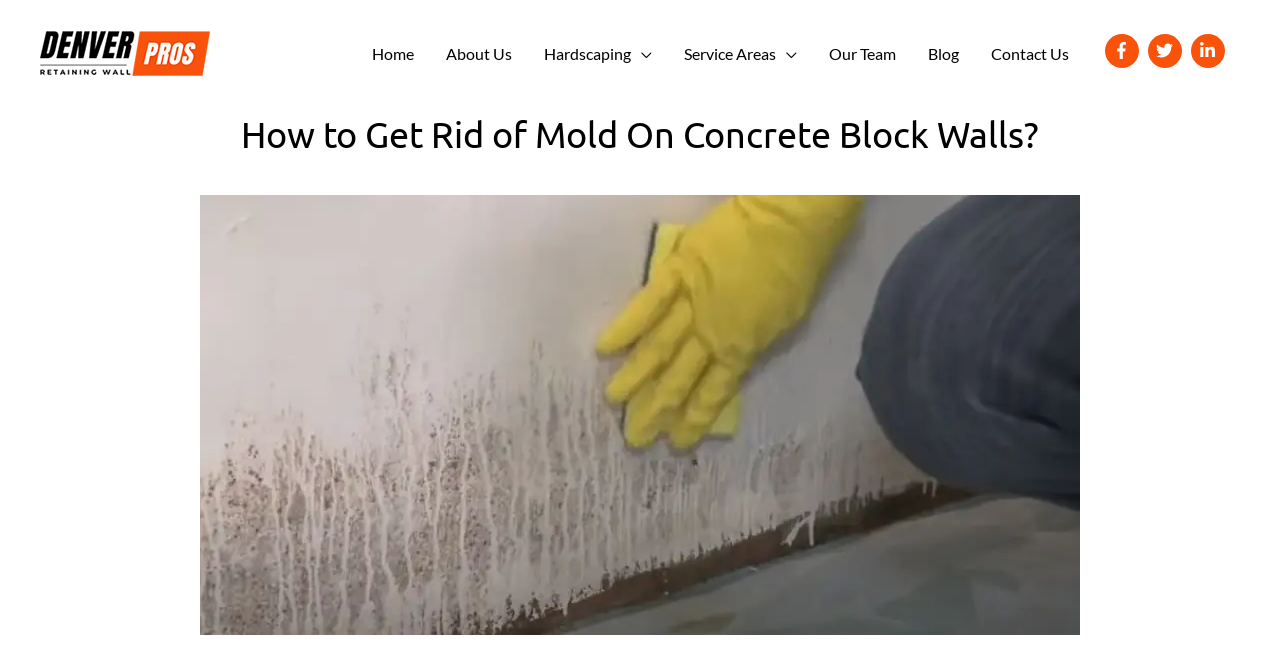Give a concise answer using only one word or phrase for this question:
What social media platforms are linked on this webpage?

Facebook, Twitter, LinkedIn